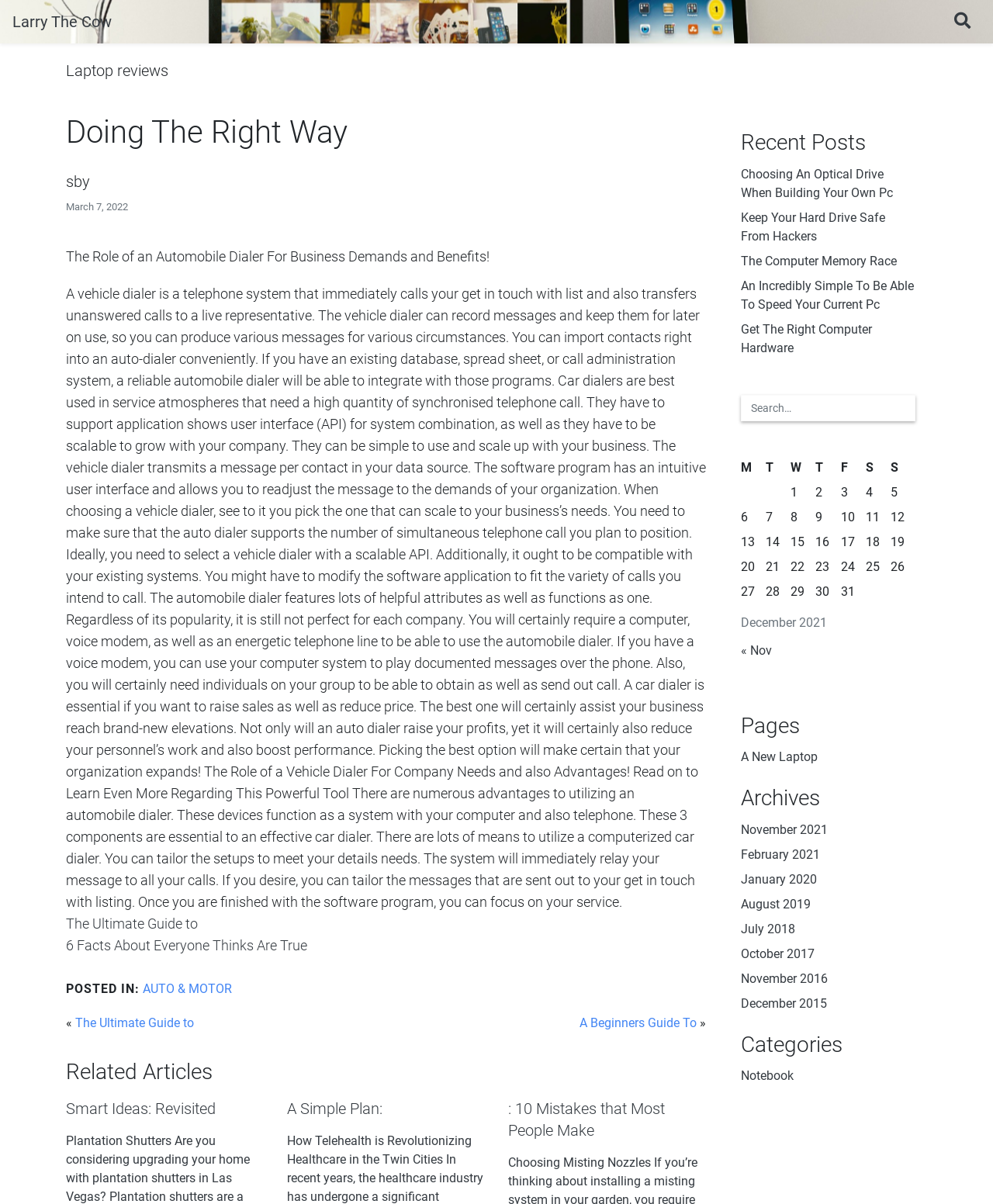Observe the image and answer the following question in detail: What is the benefit of using an auto dialer?

The article highlights the benefits of using an auto dialer, including increasing sales and reducing cost, which implies that it can help businesses to improve their productivity and efficiency.